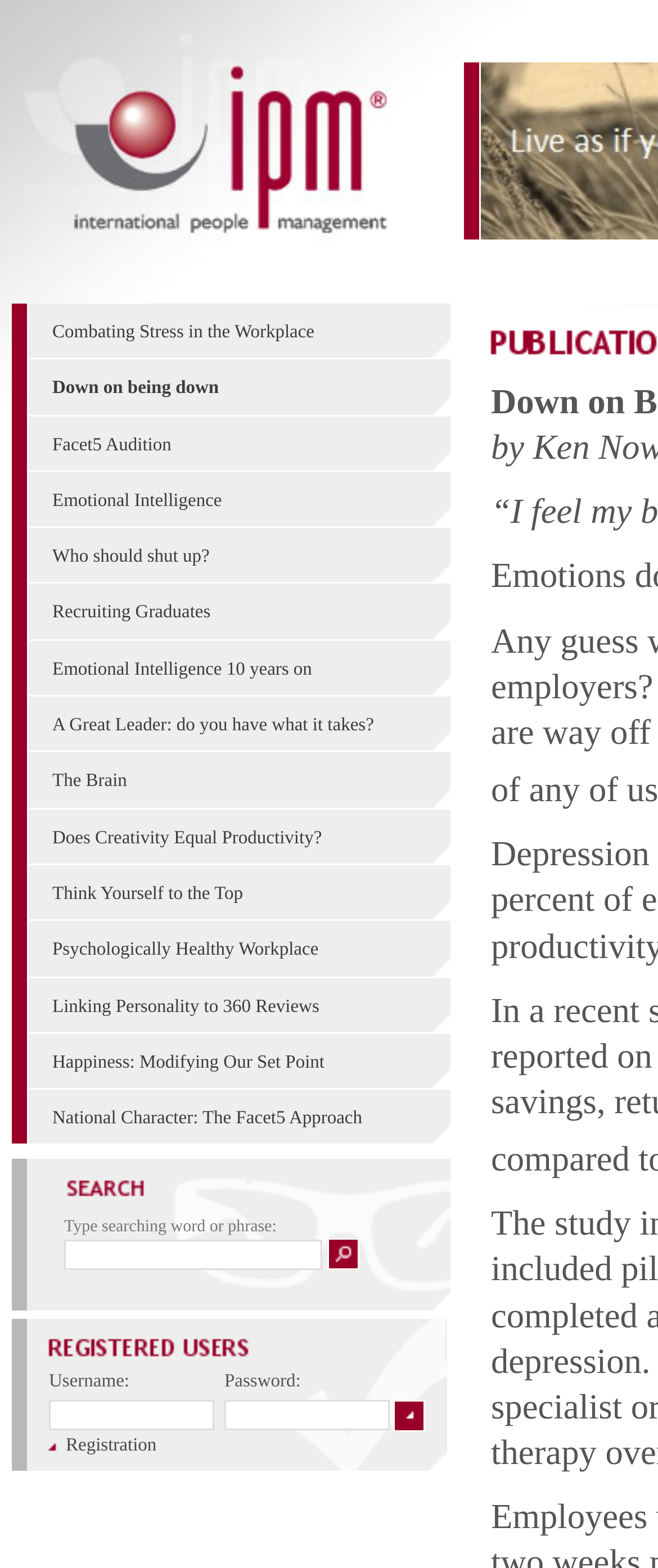Can you find the bounding box coordinates for the UI element given this description: "The Brain"? Provide the coordinates as four float numbers between 0 and 1: [left, top, right, bottom].

[0.079, 0.492, 0.193, 0.505]